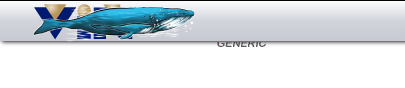What is the acronym displayed alongside the whale?
Could you answer the question in a detailed manner, providing as much information as possible?

The caption clearly mentions that the acronym 'VIN' is prominently displayed alongside the stylized blue whale illustration, implying a connection between the two elements.